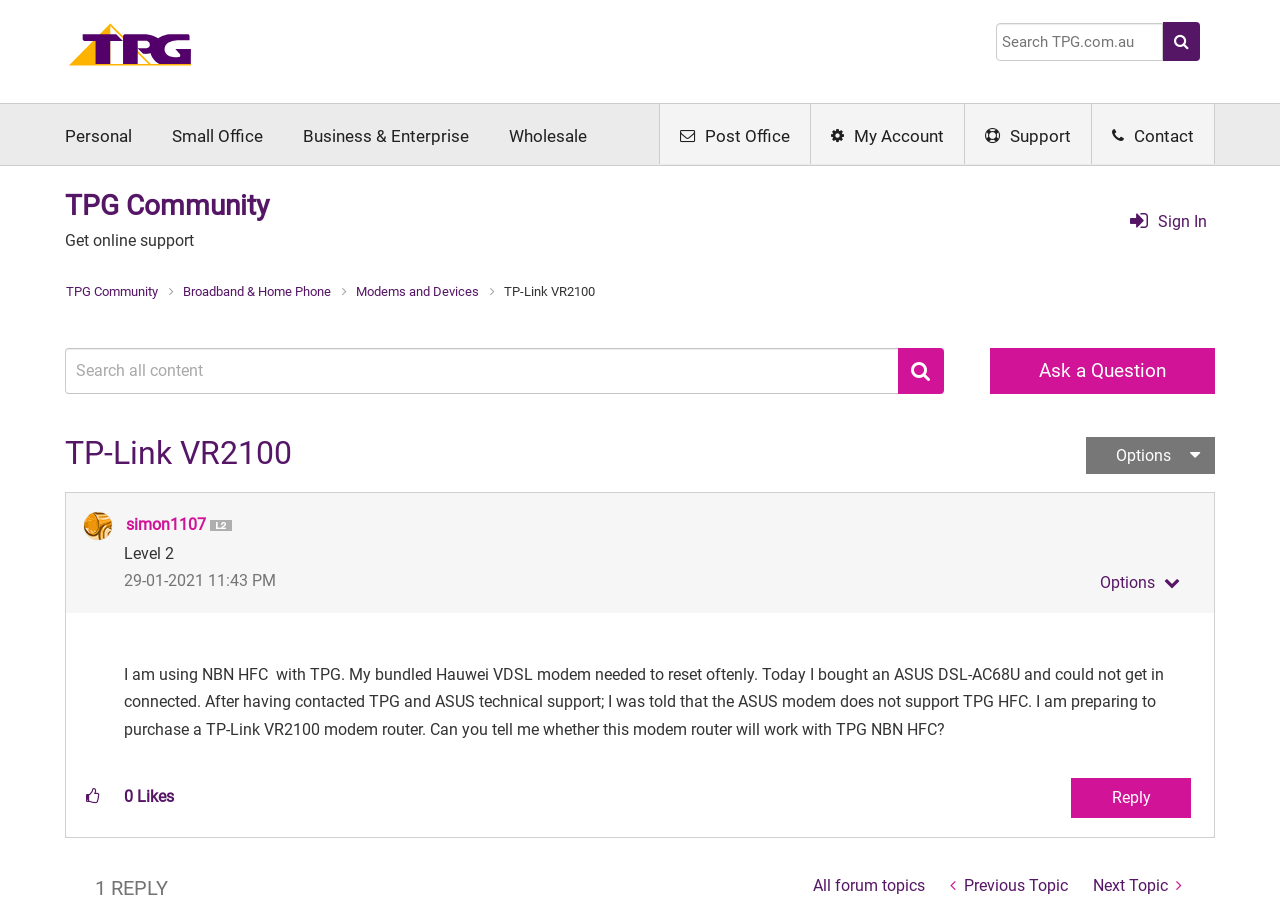Kindly determine the bounding box coordinates of the area that needs to be clicked to fulfill this instruction: "View profile of simon1107".

[0.098, 0.573, 0.161, 0.594]